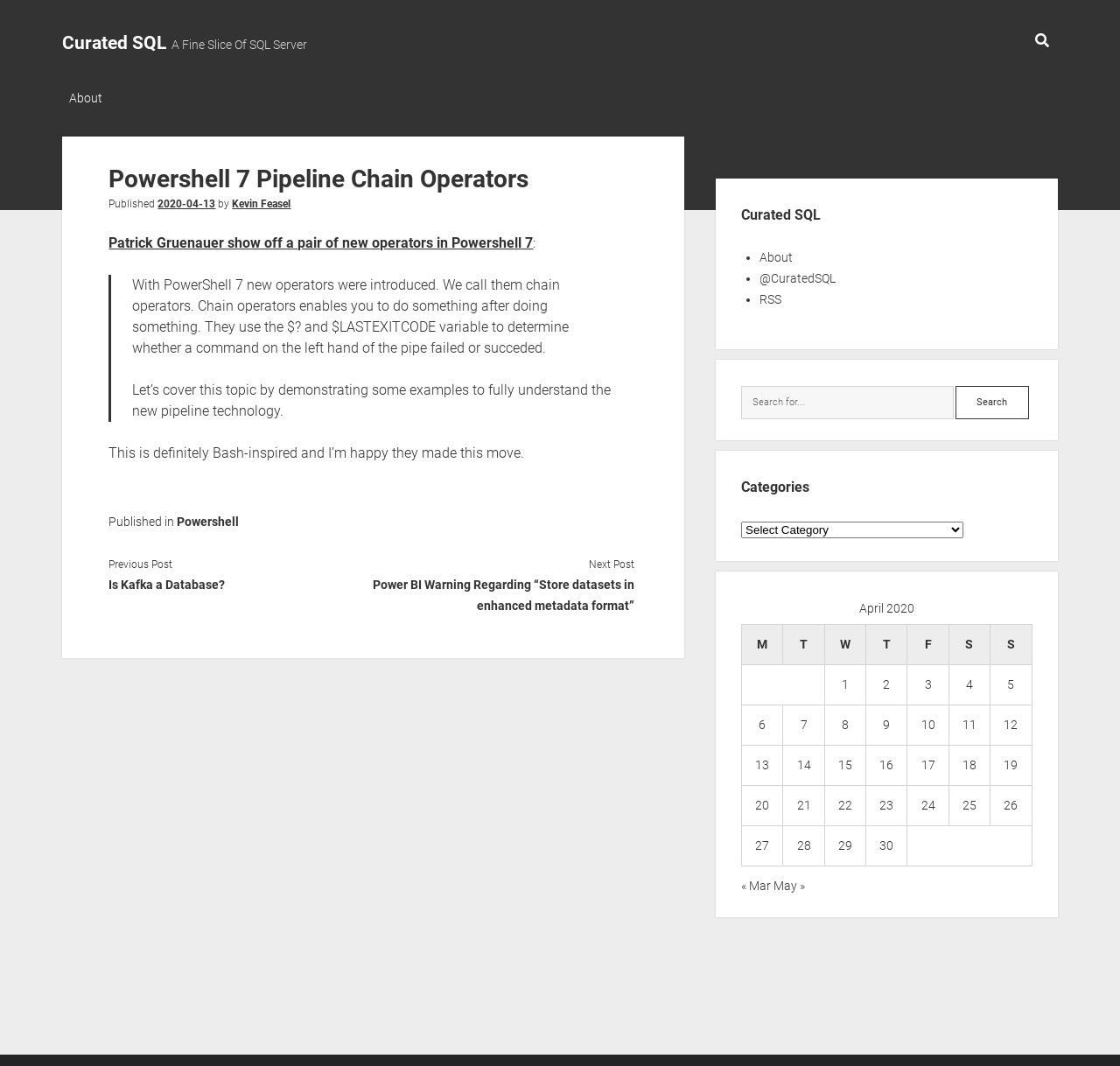How many posts were published on April 13, 2020?
Using the image as a reference, answer the question with a short word or phrase.

At least one